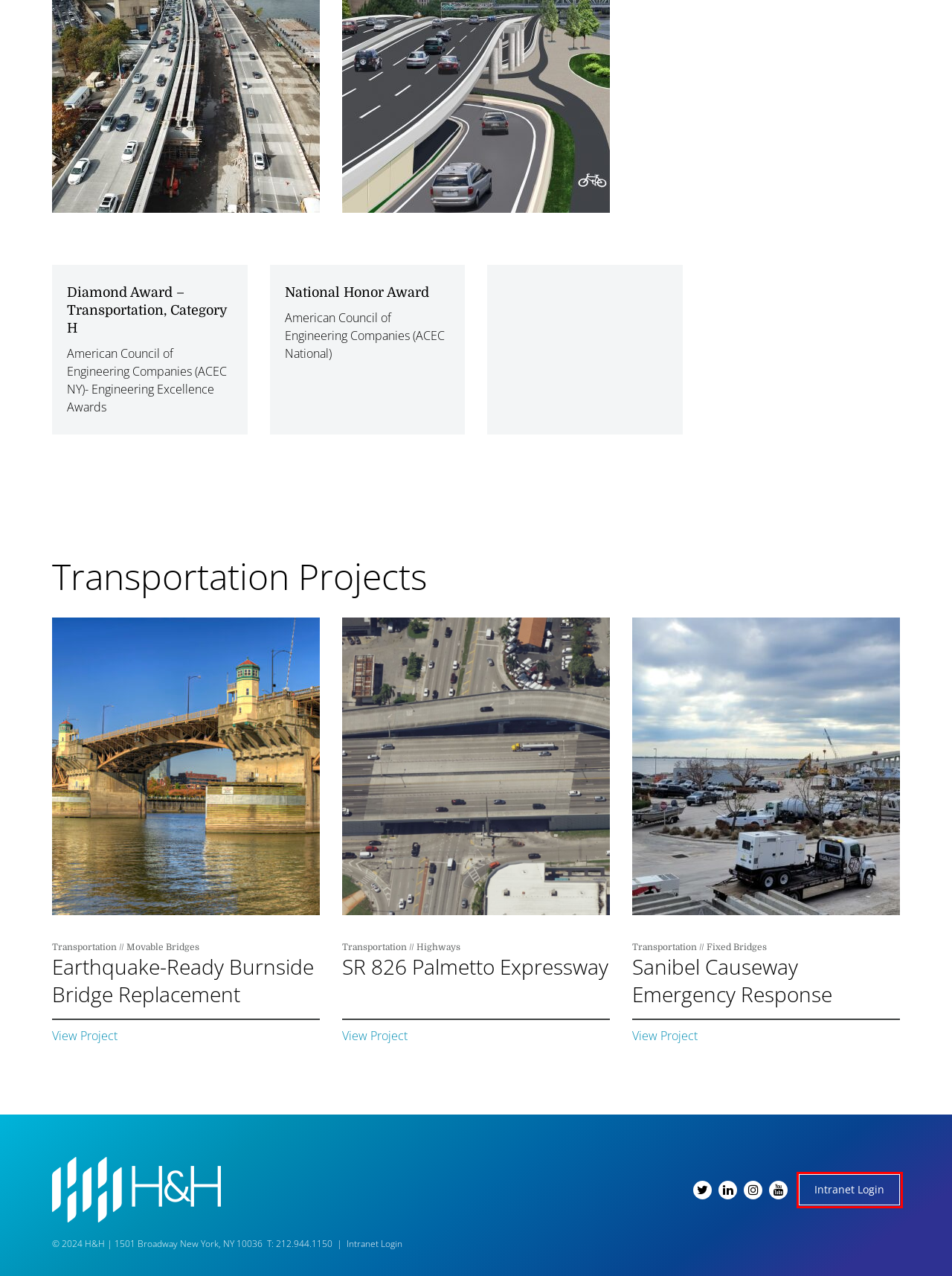Review the webpage screenshot provided, noting the red bounding box around a UI element. Choose the description that best matches the new webpage after clicking the element within the bounding box. The following are the options:
A. SR 826 Palmetto Expressway | H&H
B. Locations | H&H
C. Sanibel Causeway Emergency Response | H&H
D. Latest Engineering and Leadership News | H&H
E. Projects | H&H
F. Log In ‹ H&H Employee Portal — WordPress
G. Earthquake-Ready Burnside Bridge Replacement | H&H
H. H&H Inspire™ | H&H

F